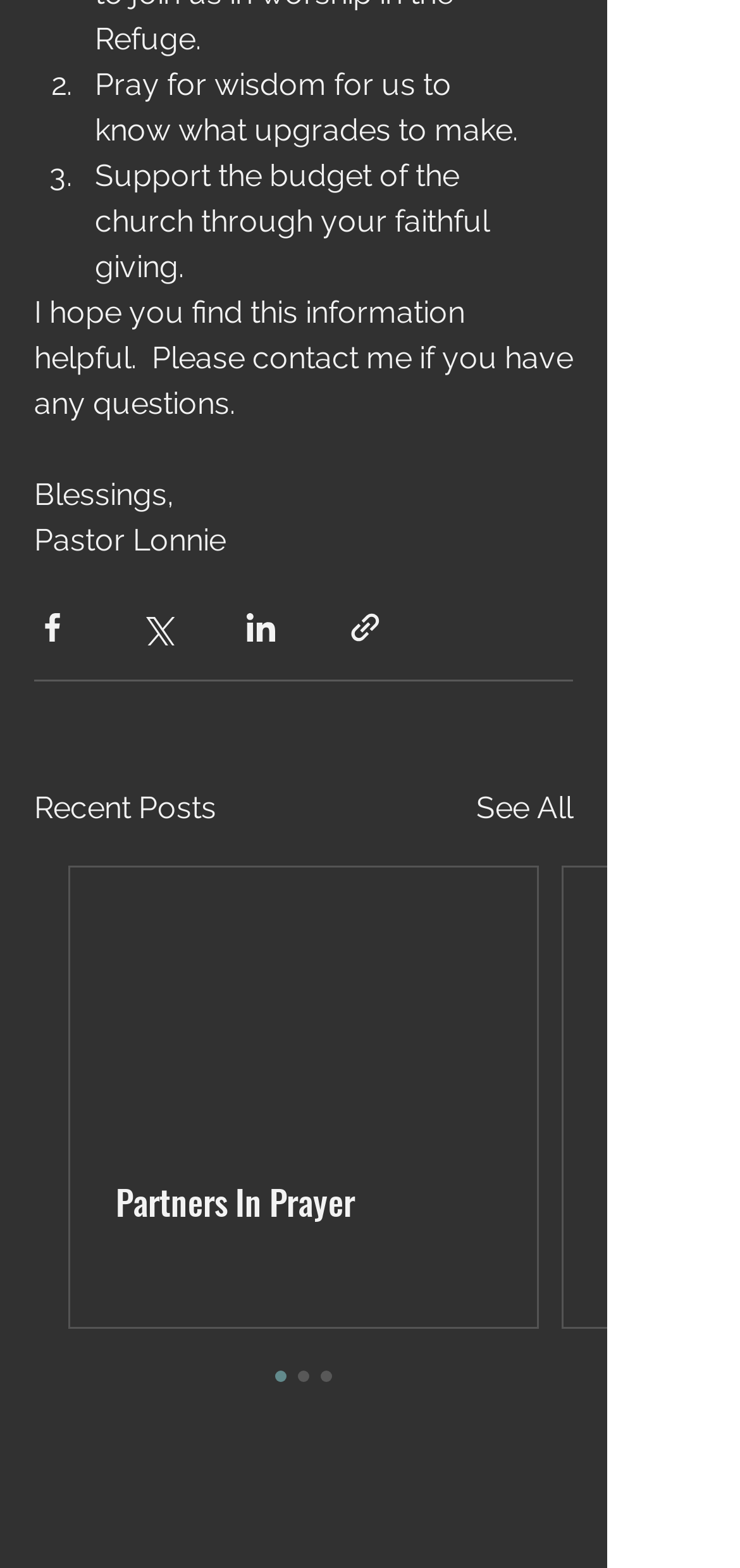Find the bounding box coordinates of the element you need to click on to perform this action: 'Share via LinkedIn'. The coordinates should be represented by four float values between 0 and 1, in the format [left, top, right, bottom].

[0.328, 0.389, 0.377, 0.412]